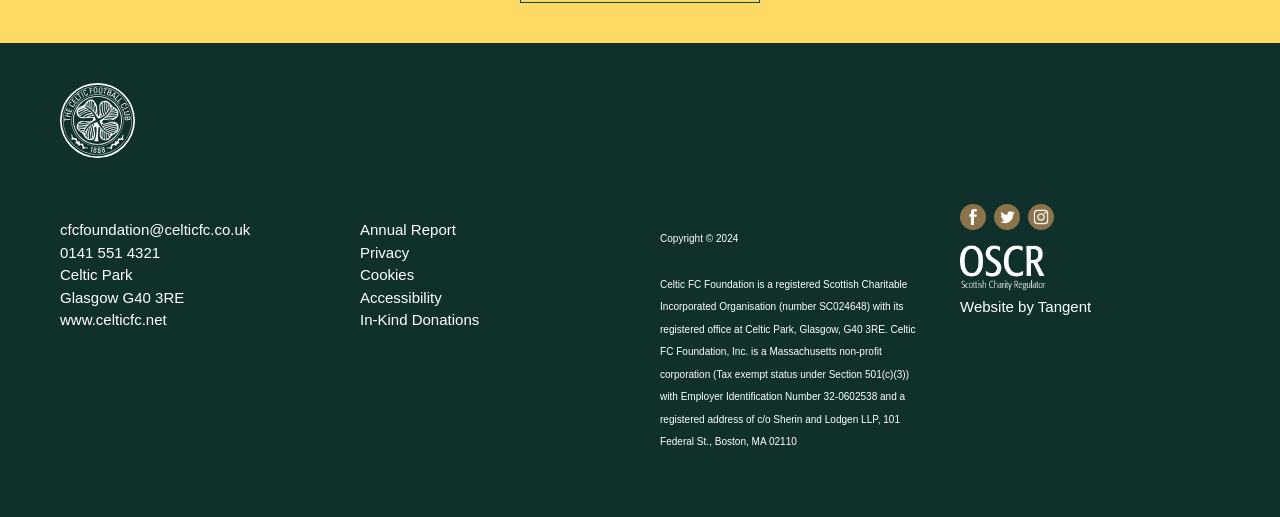Provide the bounding box coordinates of the HTML element described as: "title="Official Charity Celtic Football Club"". The bounding box coordinates should be four float numbers between 0 and 1, i.e., [left, top, right, bottom].

[0.047, 0.278, 0.105, 0.311]